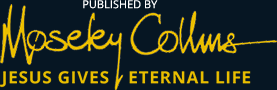Break down the image and describe each part extensively.

The image features the logo of Moseley Collins, prominently displaying the signature in a bright yellow script against a dark background. Below the signature, the phrase "JESUS GIVES / ETERNAL LIFE" is presented in bold, further emphasizing the organization's mission and focus. This logo is associated with the Moseley Collins Personal Injury Lawyer Blog, reflecting its emphasis on personal injury law while intertwining spiritual themes related to faith and life's meaning. This visual element serves as a branding tool to connect with readers on both a professional and personal level.